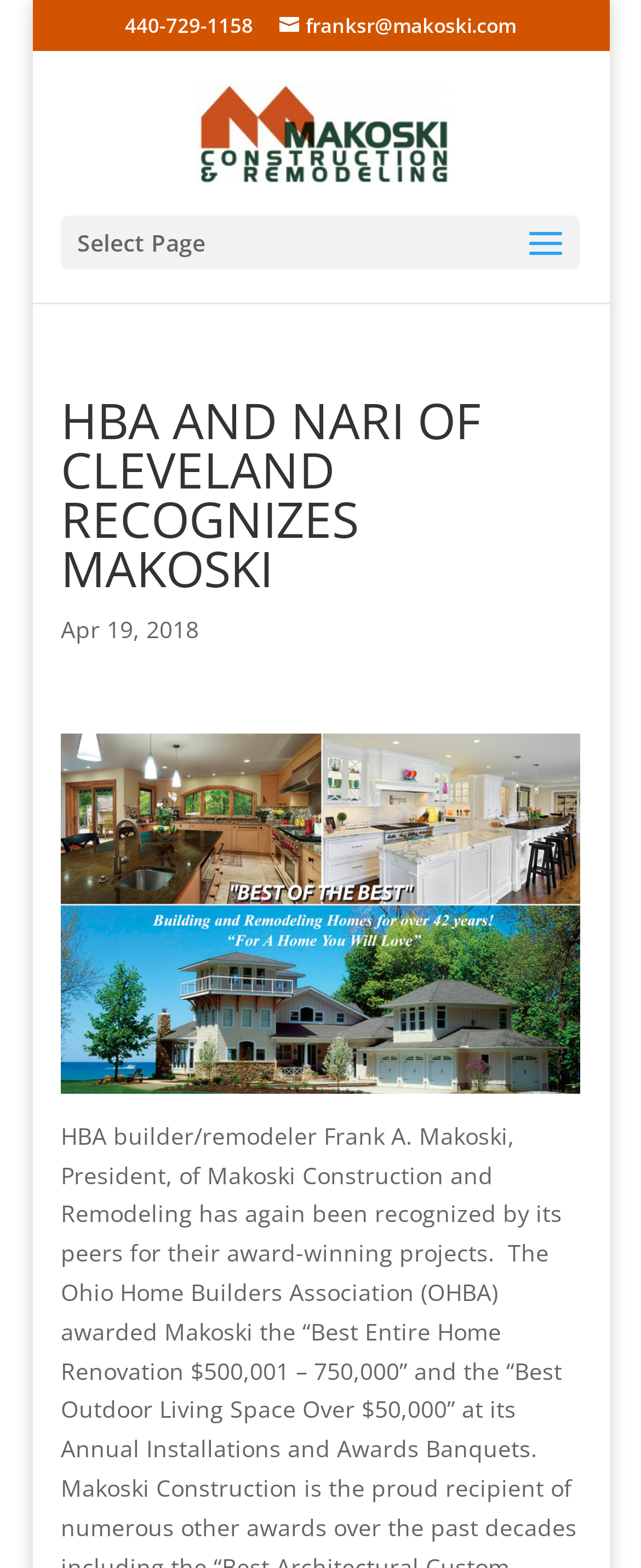What is the phone number on the webpage?
Please use the visual content to give a single word or phrase answer.

440-729-1158